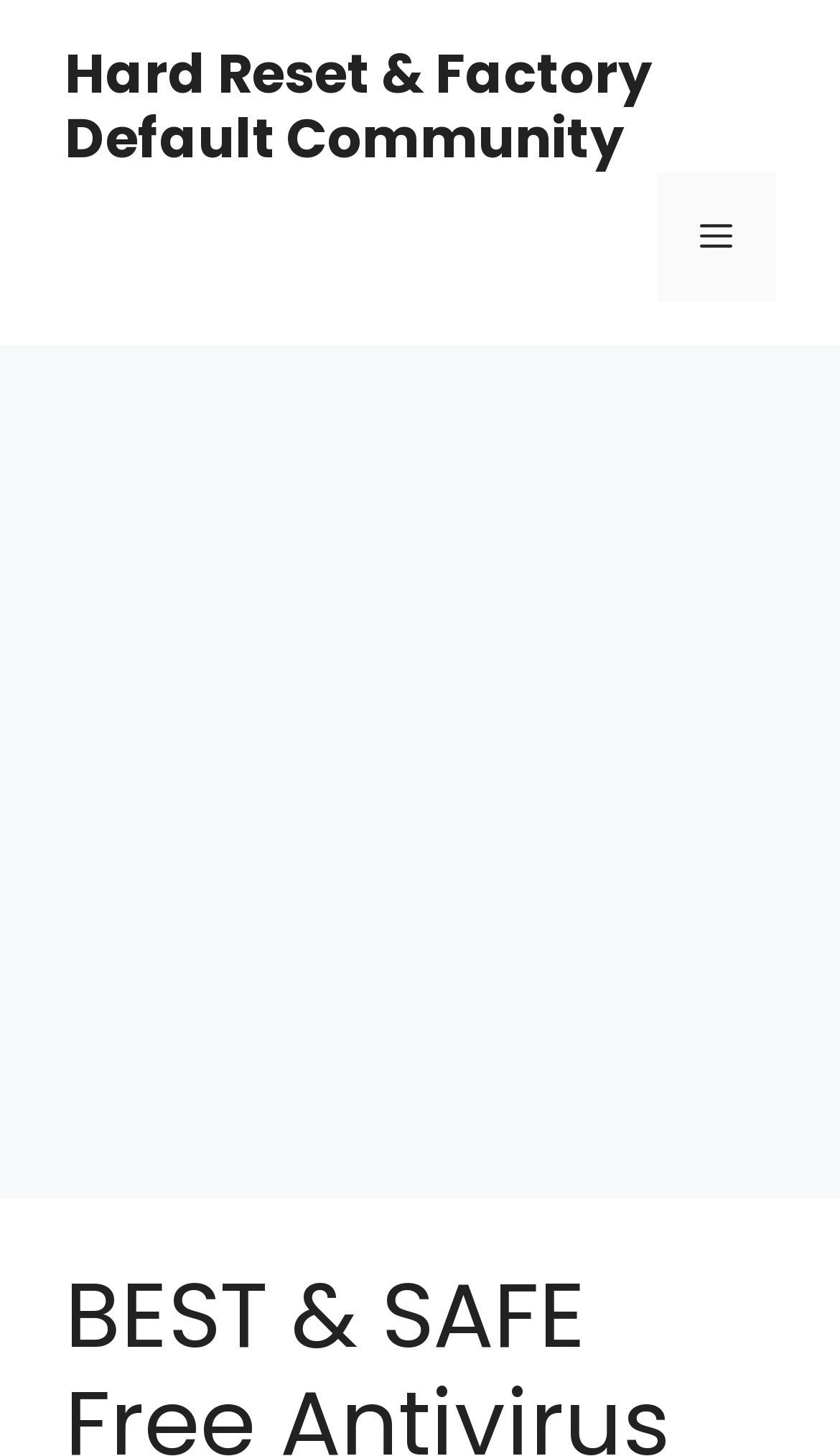Determine the bounding box of the UI element mentioned here: "Menu". The coordinates must be in the format [left, top, right, bottom] with values ranging from 0 to 1.

[0.782, 0.118, 0.923, 0.207]